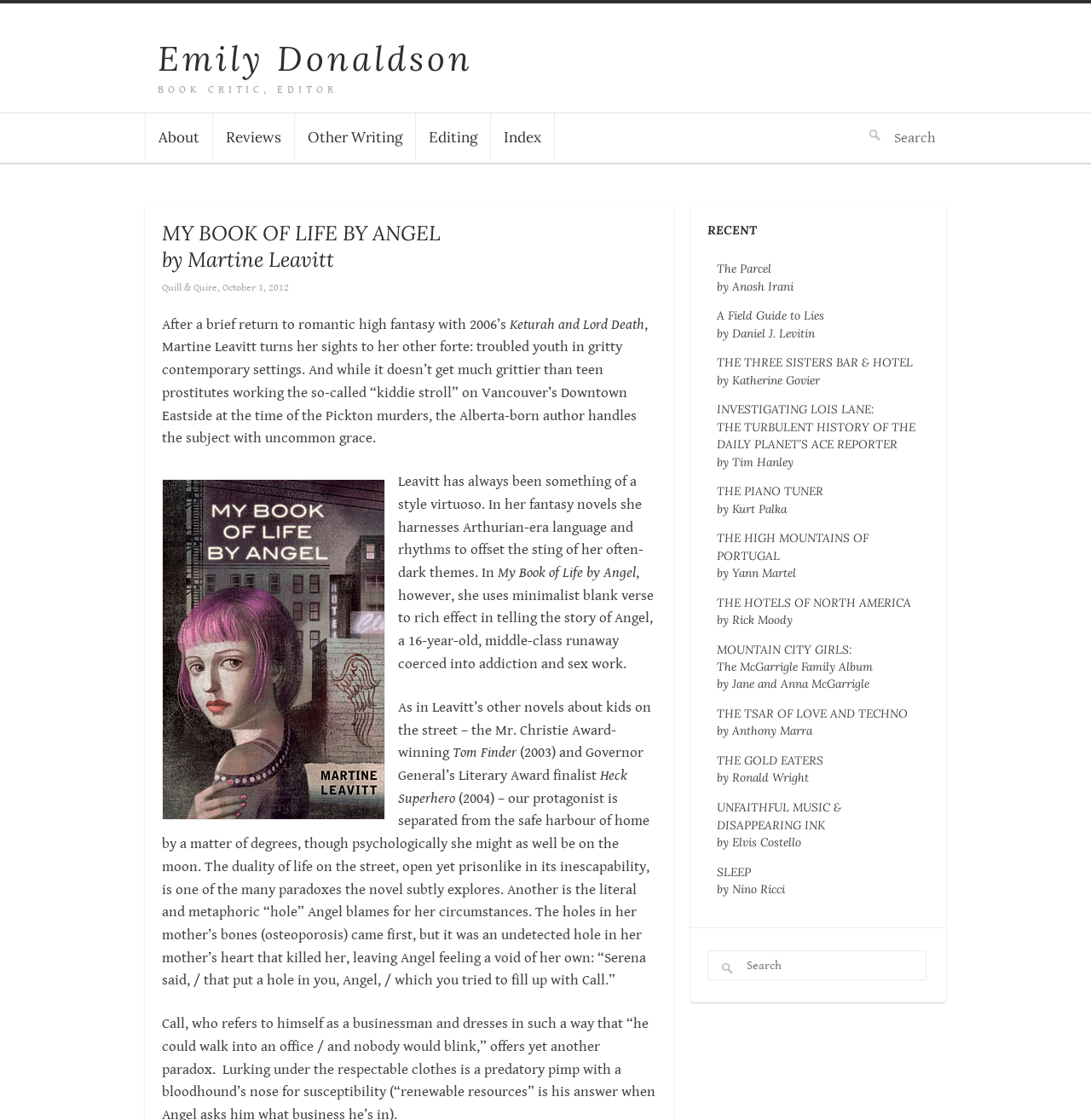What is the occupation of Emily Donaldson?
Answer the question based on the image using a single word or a brief phrase.

BOOK CRITIC, EDITOR